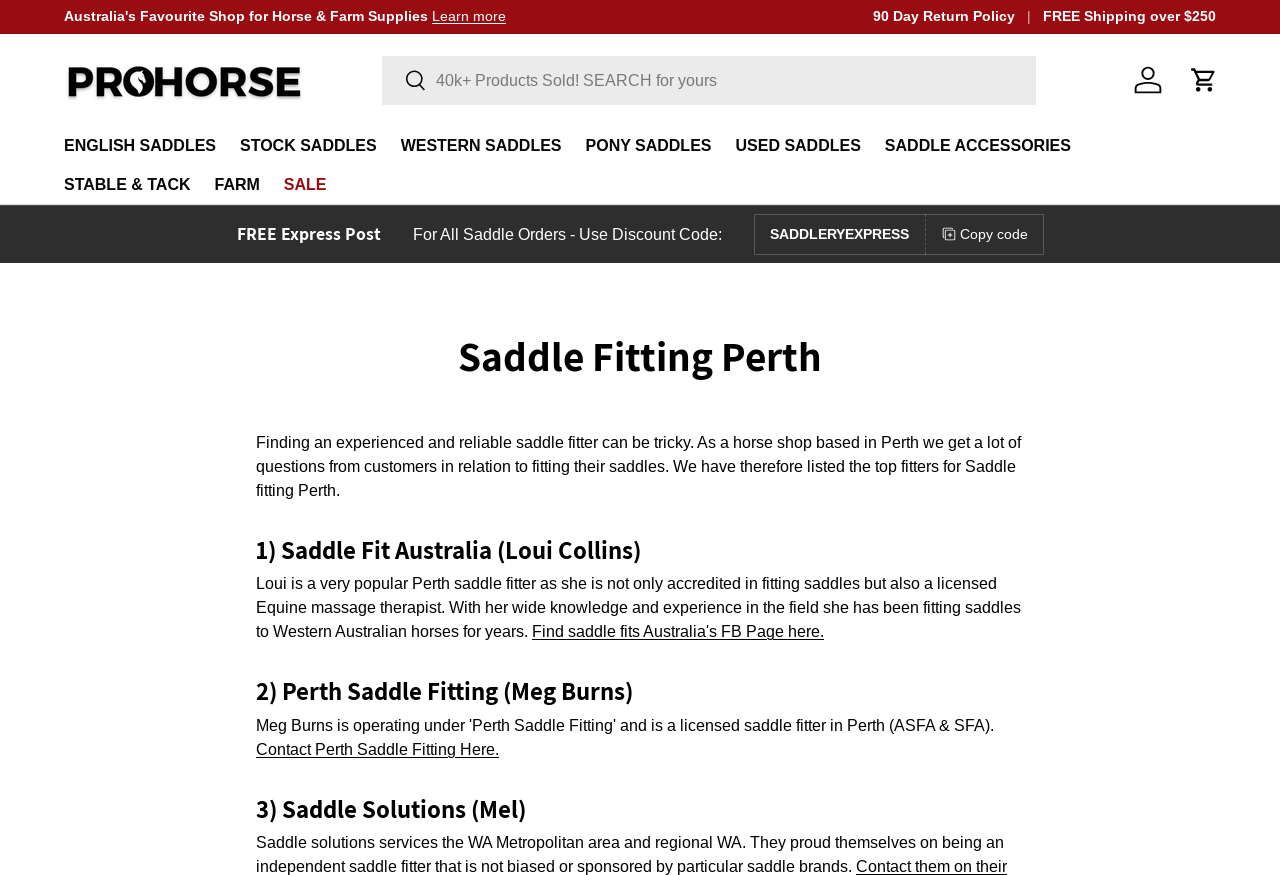Please find the bounding box coordinates in the format (top-left x, top-left y, bottom-right x, bottom-right y) for the given element description. Ensure the coordinates are floating point numbers between 0 and 1. Description: Contact Perth Saddle Fitting Here.

[0.2, 0.846, 0.39, 0.866]